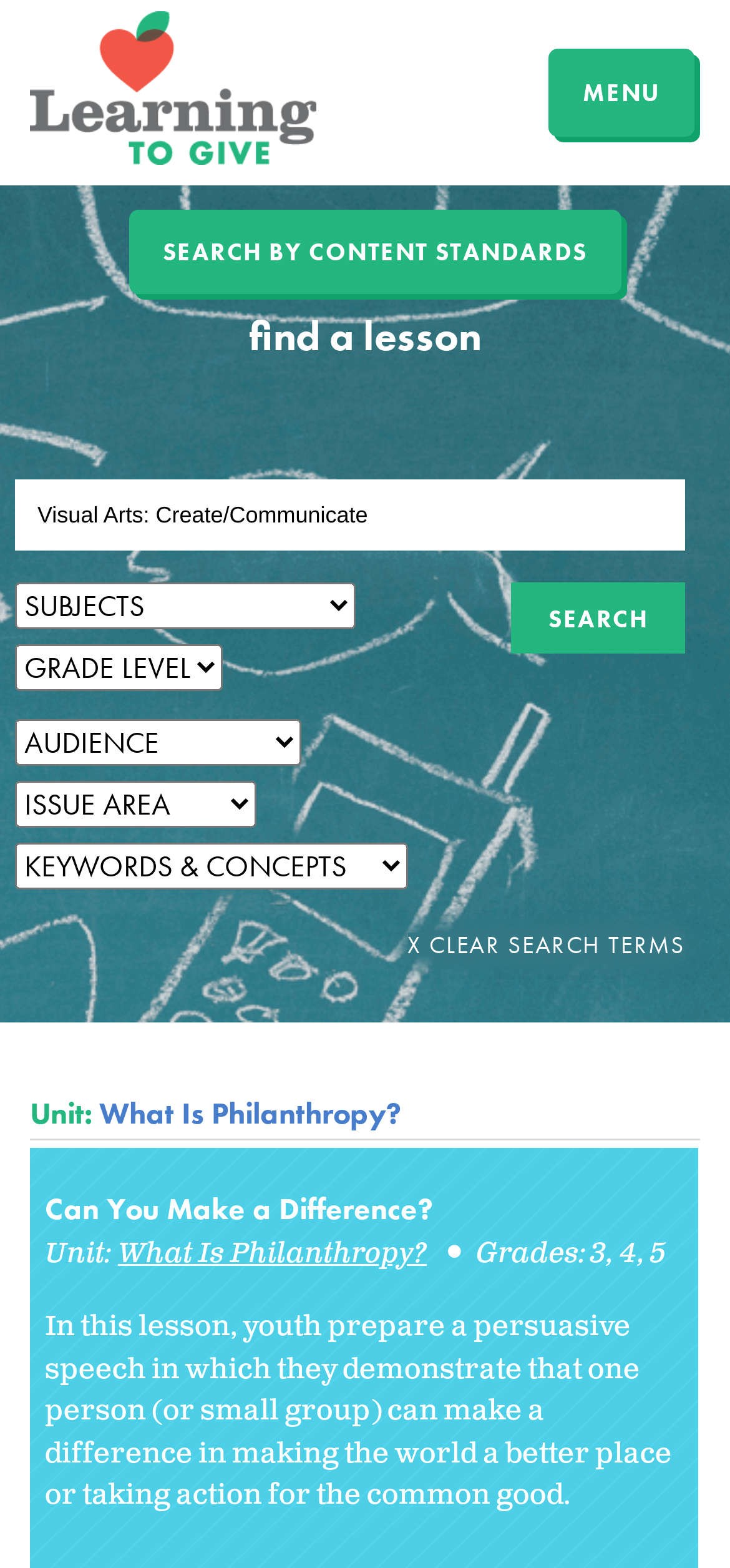Locate the bounding box of the UI element based on this description: "MENU". Provide four float numbers between 0 and 1 as [left, top, right, bottom].

[0.752, 0.031, 0.95, 0.088]